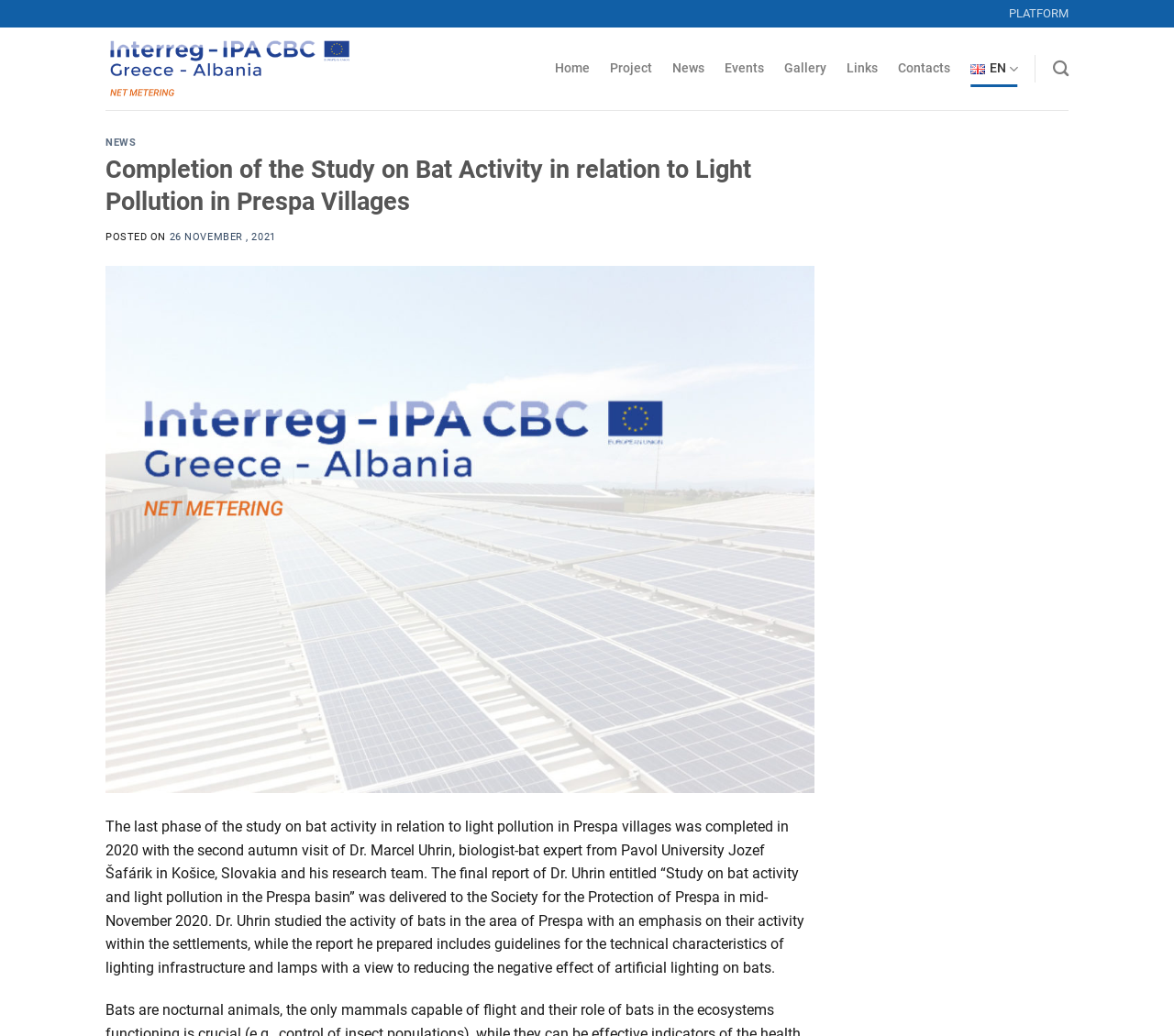Given the element description 26 November , 2021, predict the bounding box coordinates for the UI element in the webpage screenshot. The format should be (top-left x, top-left y, bottom-right x, bottom-right y), and the values should be between 0 and 1.

[0.144, 0.223, 0.235, 0.235]